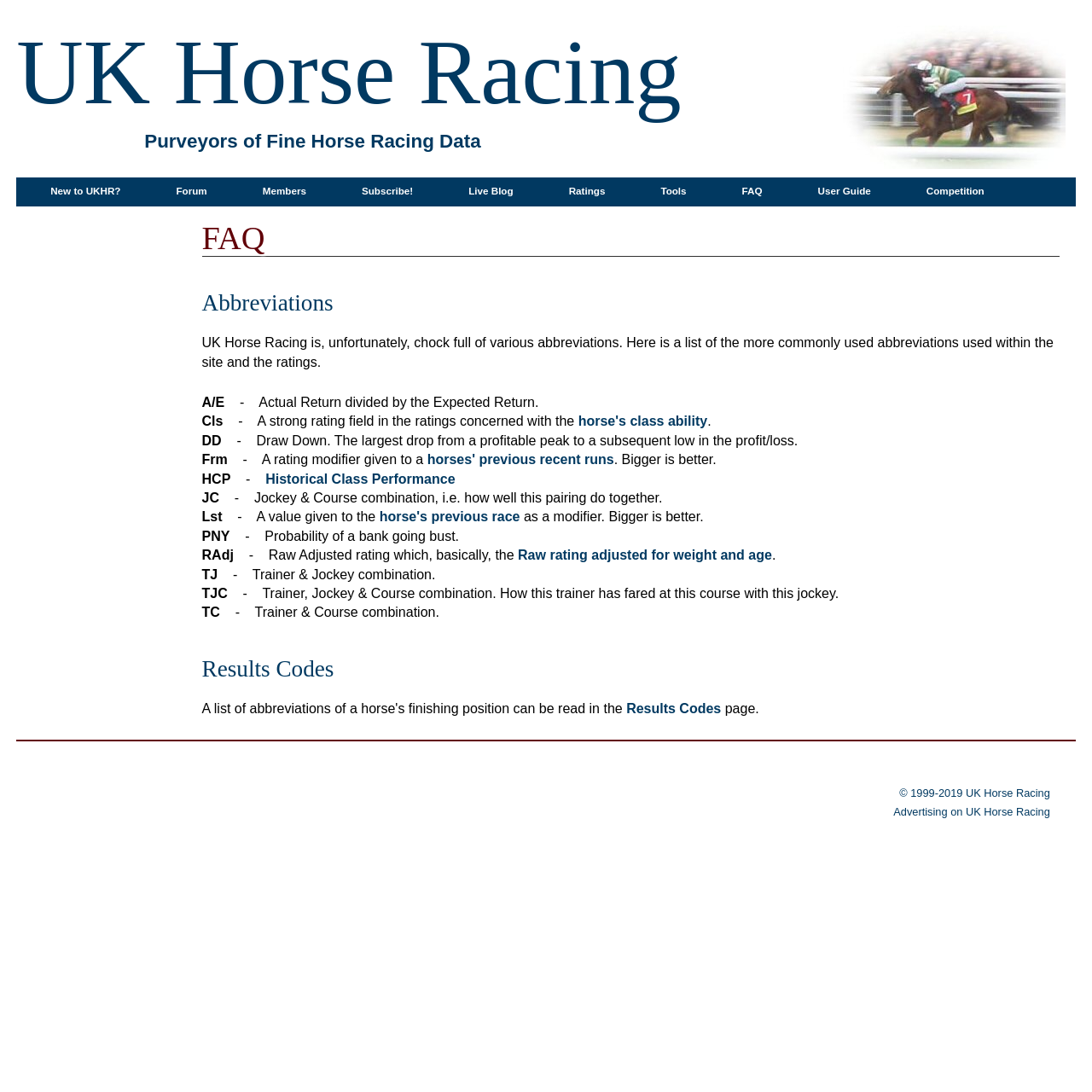Identify the bounding box for the UI element described as: "horses' previous recent runs". Ensure the coordinates are four float numbers between 0 and 1, formatted as [left, top, right, bottom].

[0.391, 0.414, 0.562, 0.428]